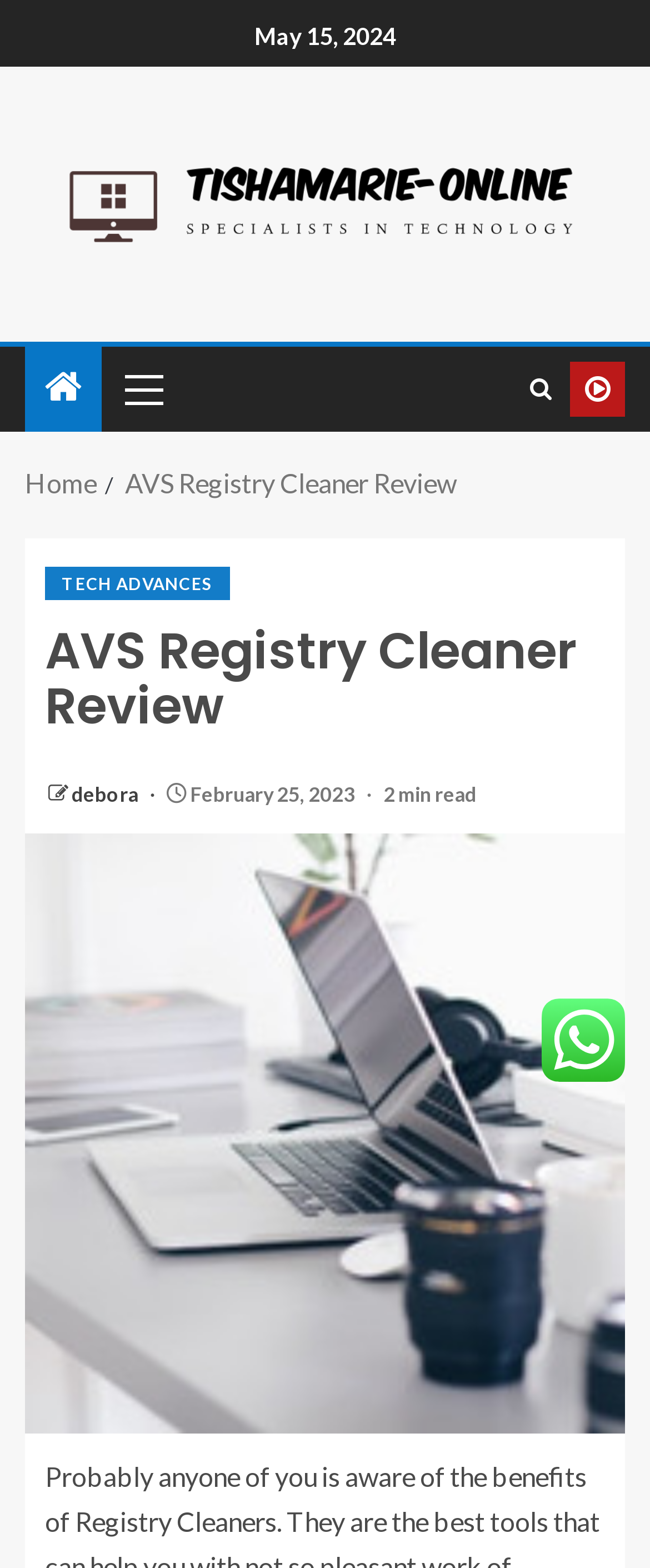Identify the bounding box coordinates of the specific part of the webpage to click to complete this instruction: "Click on the 'Home' link".

[0.038, 0.298, 0.149, 0.318]